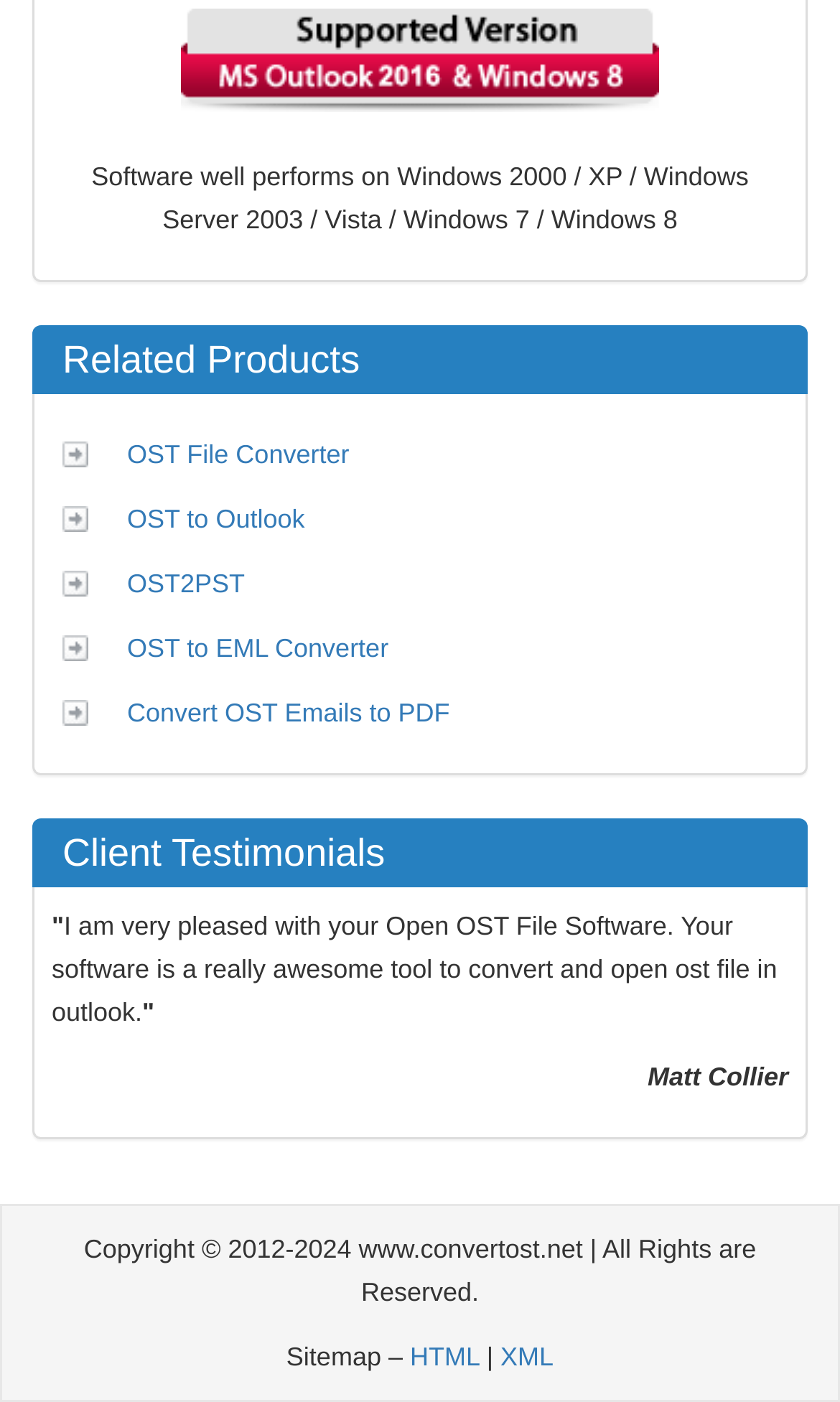Identify the bounding box for the described UI element: "OST to Outlook".

[0.151, 0.36, 0.363, 0.382]